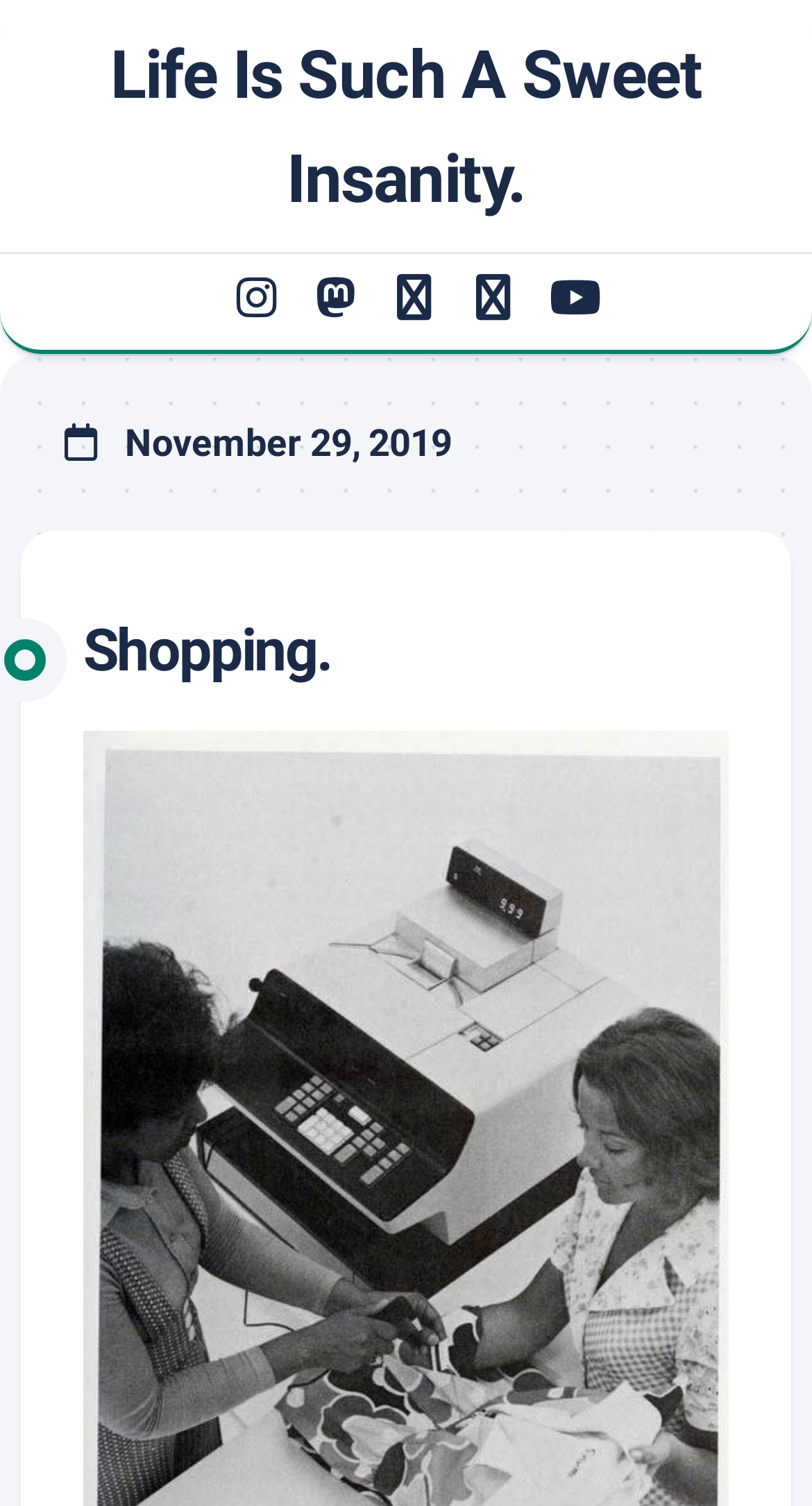What is the category mentioned in the header?
Answer the question with a single word or phrase, referring to the image.

Shopping